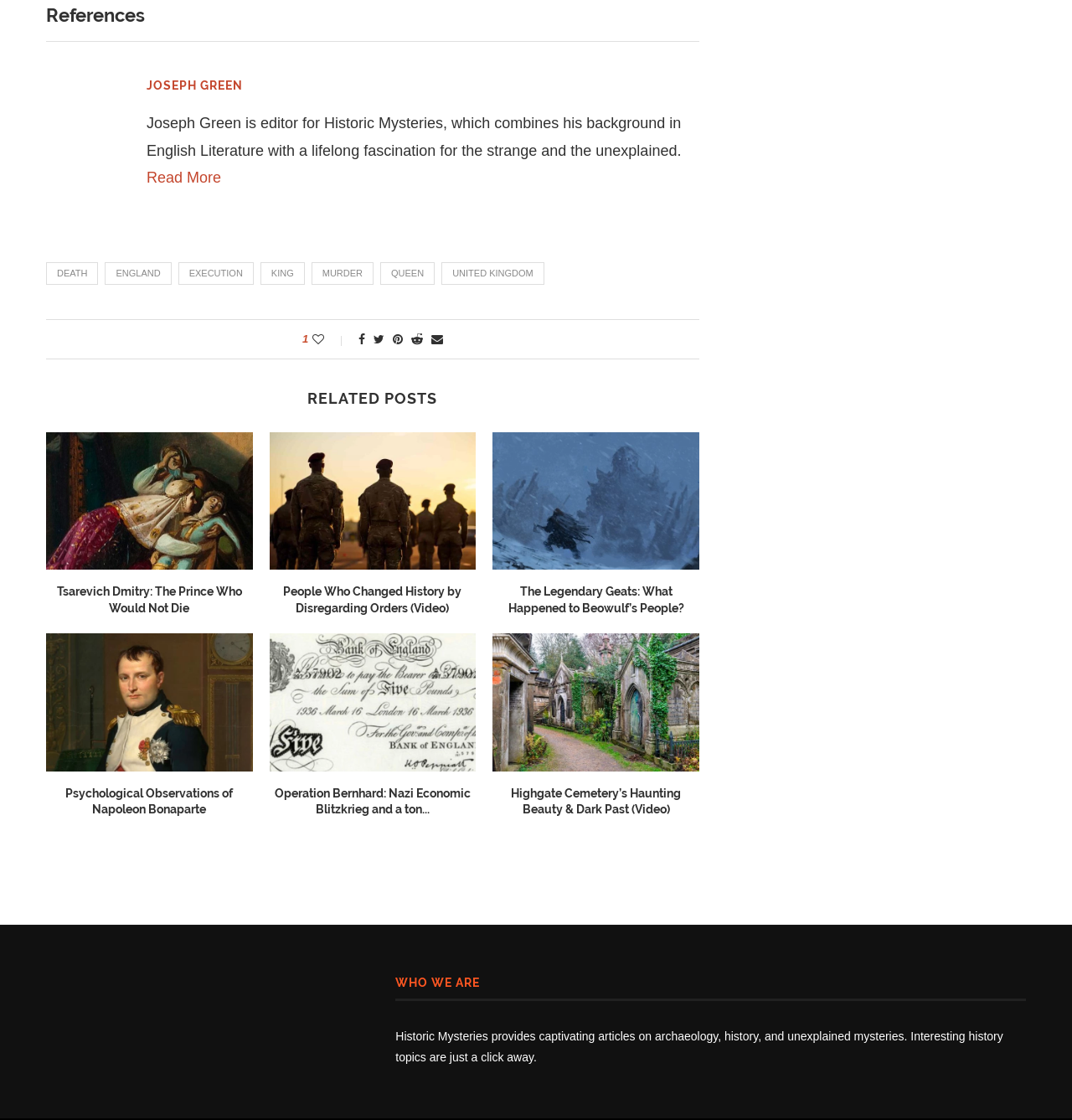Identify the bounding box for the given UI element using the description provided. Coordinates should be in the format (top-left x, top-left y, bottom-right x, bottom-right y) and must be between 0 and 1. Here is the description: Read More

[0.137, 0.151, 0.206, 0.166]